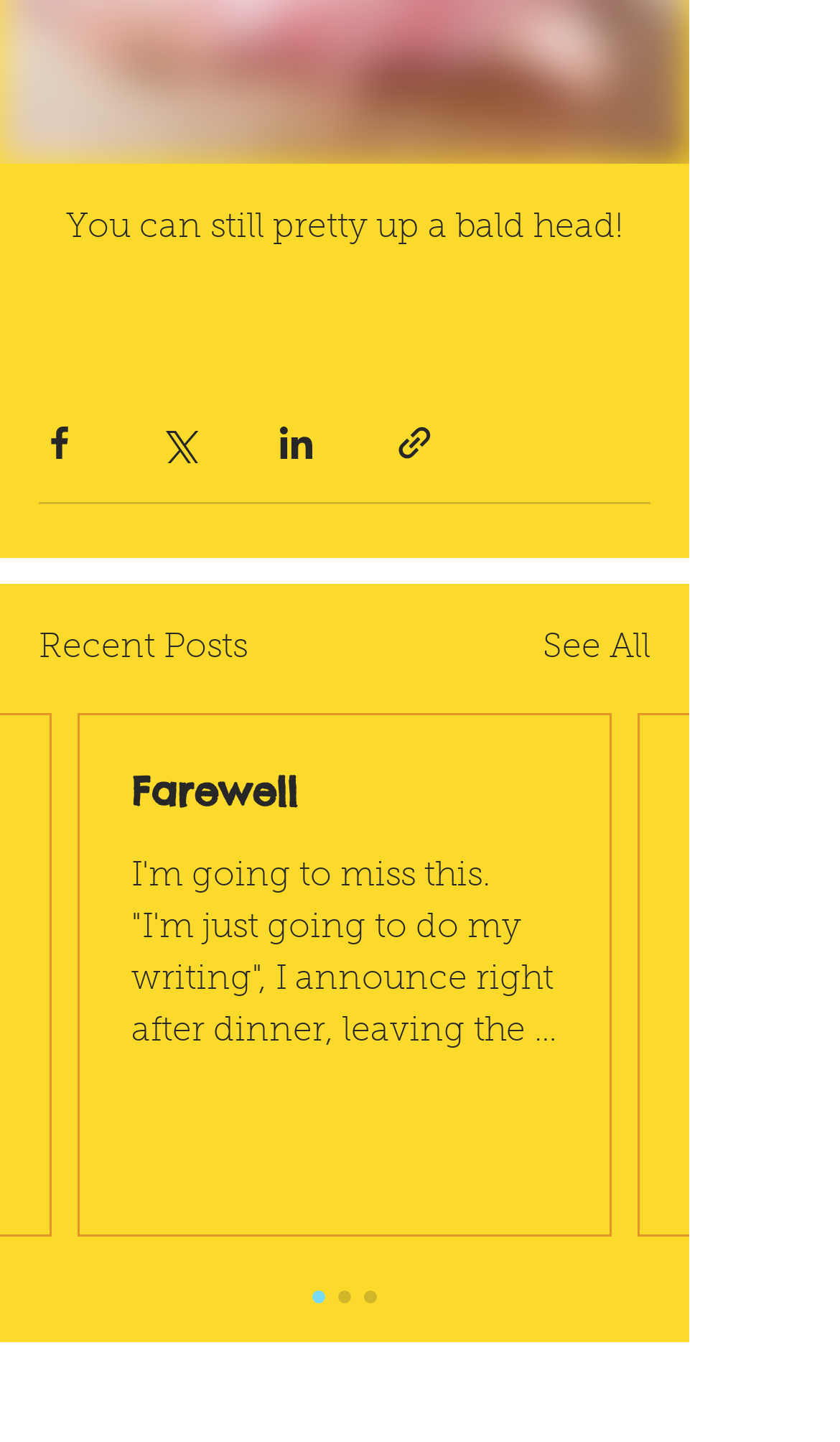Bounding box coordinates are specified in the format (top-left x, top-left y, bottom-right x, bottom-right y). All values are floating point numbers bounded between 0 and 1. Please provide the bounding box coordinate of the region this sentence describes: See All

[0.646, 0.431, 0.774, 0.467]